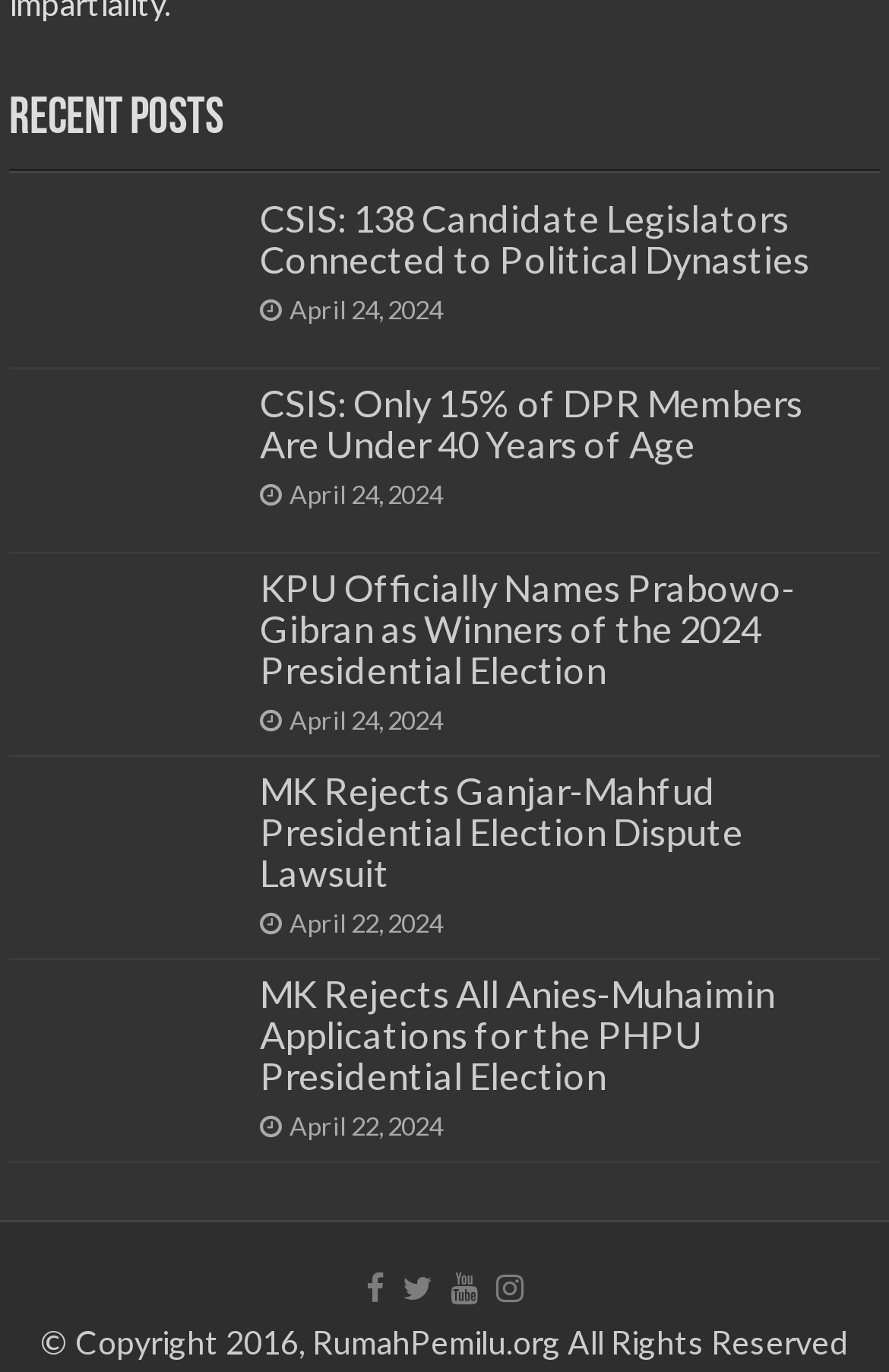What is the copyright information at the bottom of the page?
Based on the image, provide your answer in one word or phrase.

Copyright 2016, RumahPemilu.org